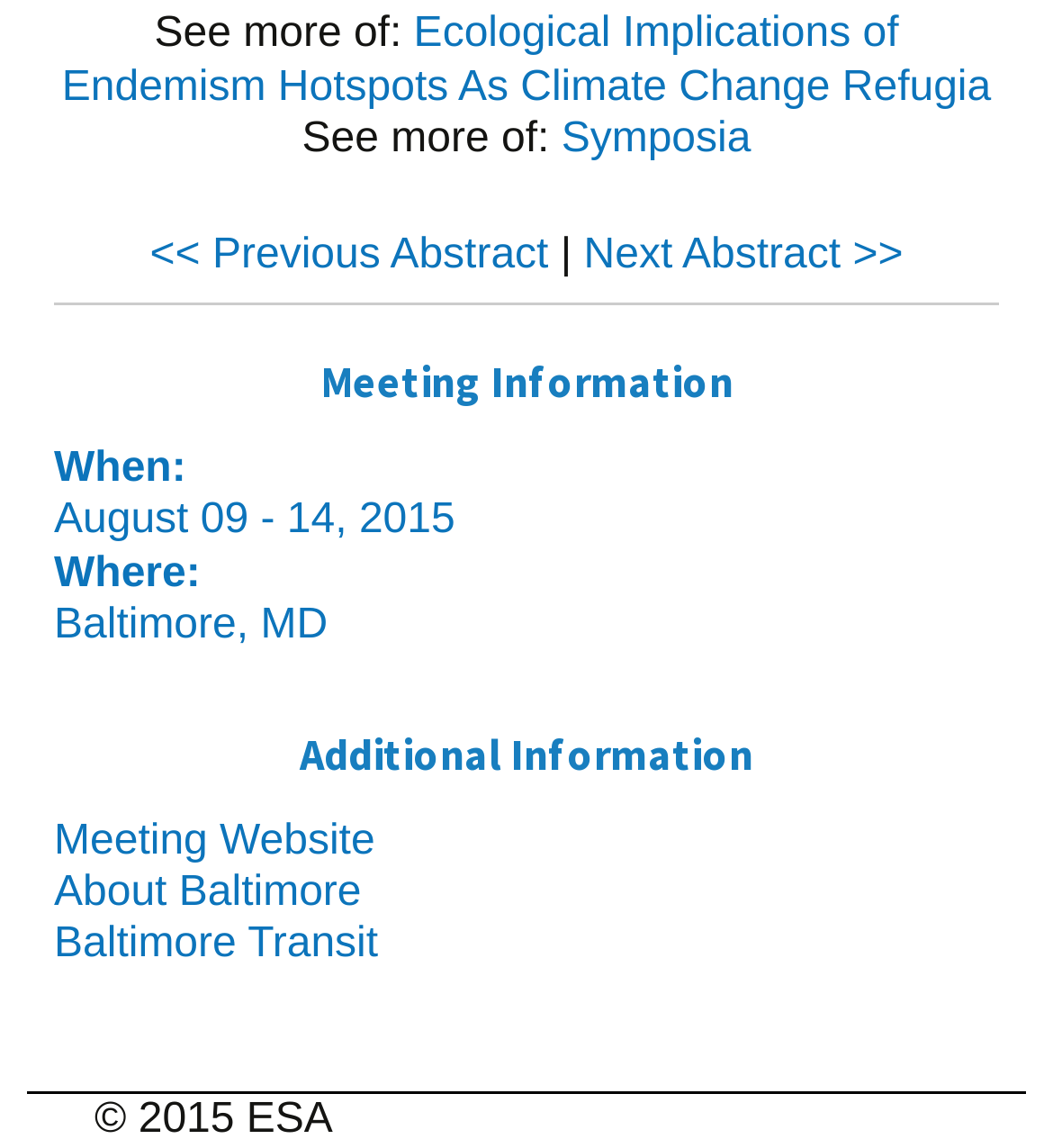Find the coordinates for the bounding box of the element with this description: "<< Previous Abstract".

[0.142, 0.2, 0.521, 0.24]